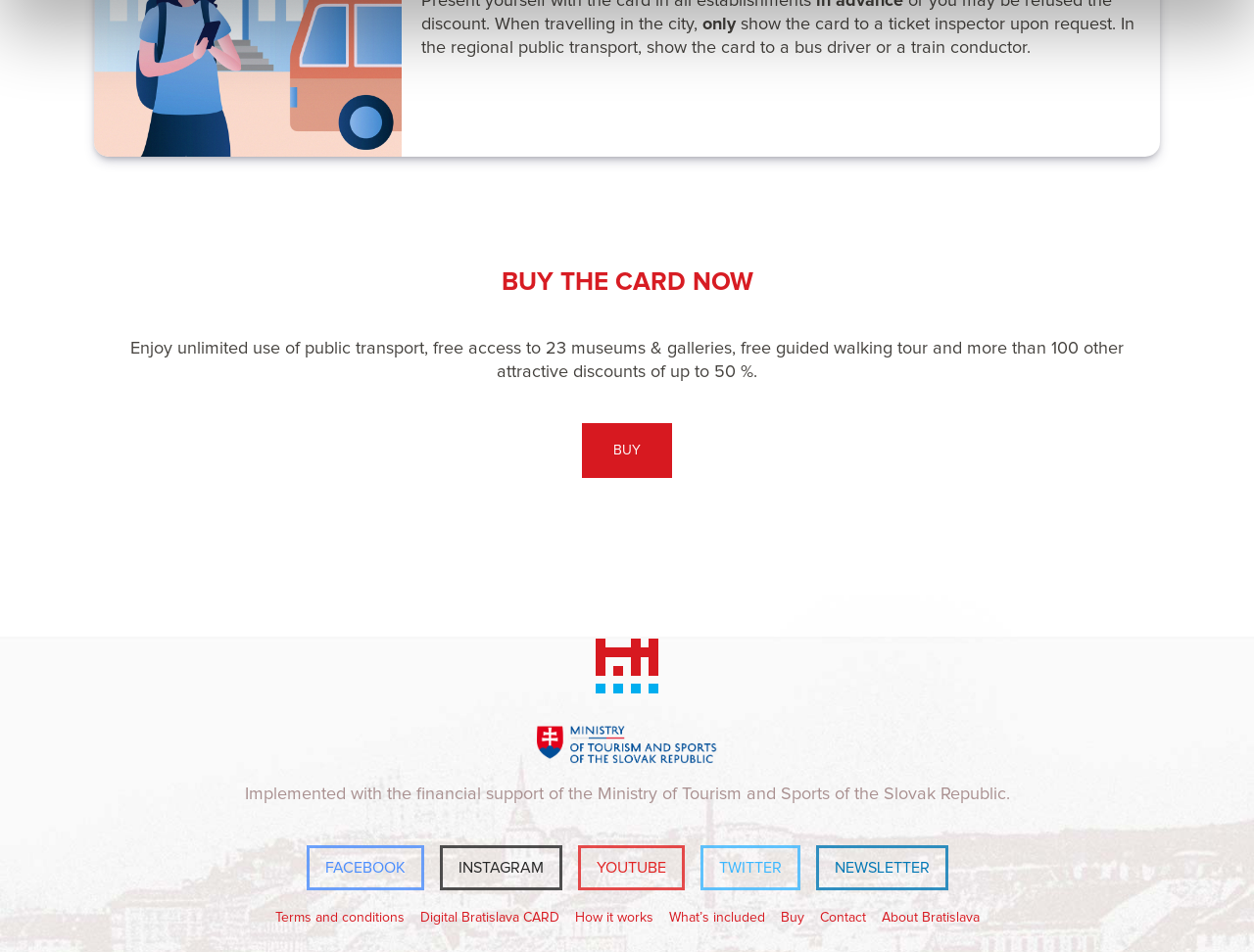Please provide the bounding box coordinates for the element that needs to be clicked to perform the instruction: "Click the 'BUY' button". The coordinates must consist of four float numbers between 0 and 1, formatted as [left, top, right, bottom].

[0.464, 0.444, 0.536, 0.502]